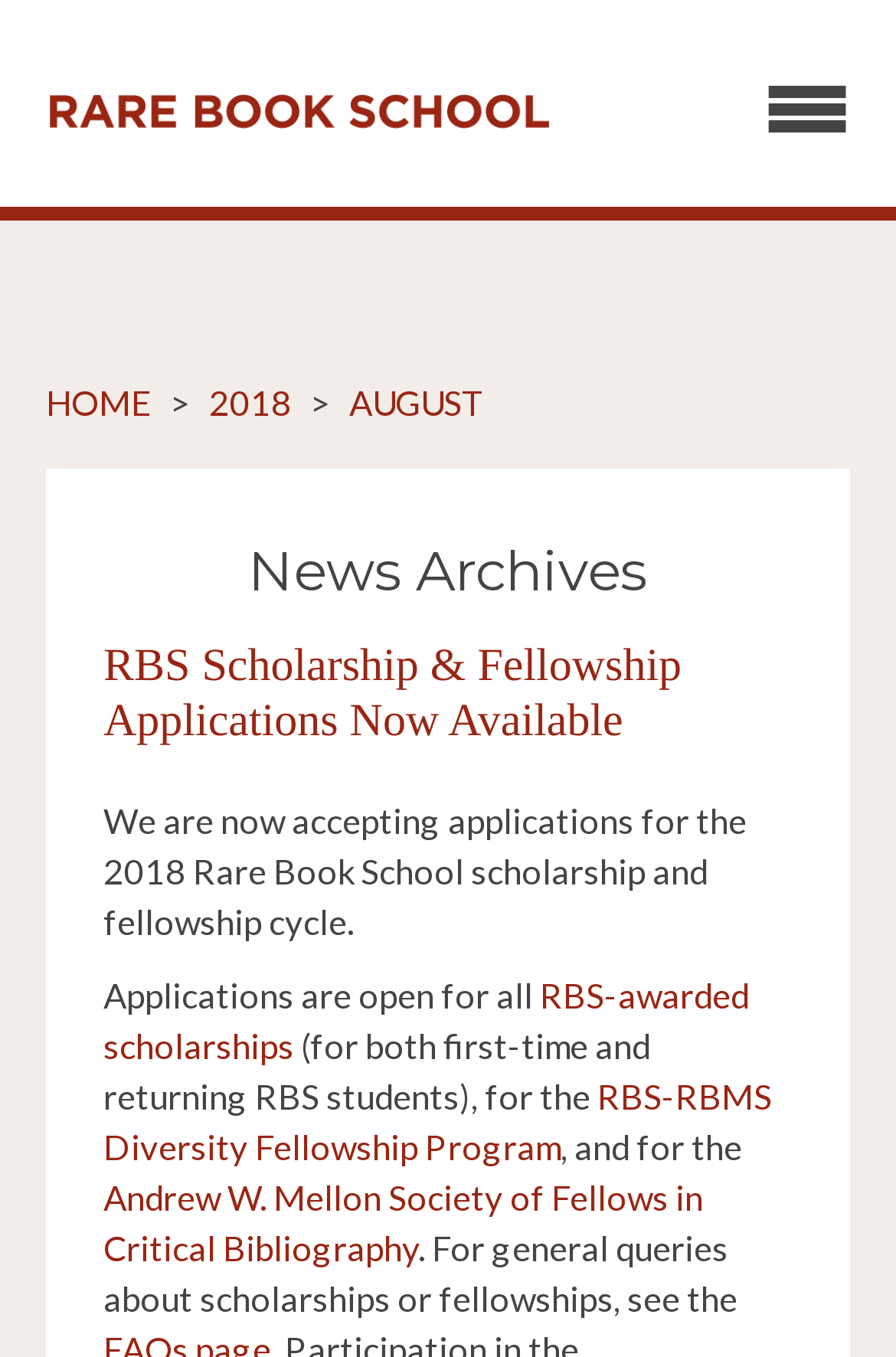Please determine the bounding box of the UI element that matches this description: Essential cookies. The coordinates should be given as (top-left x, top-left y, bottom-right x, bottom-right y), with all values between 0 and 1.

None